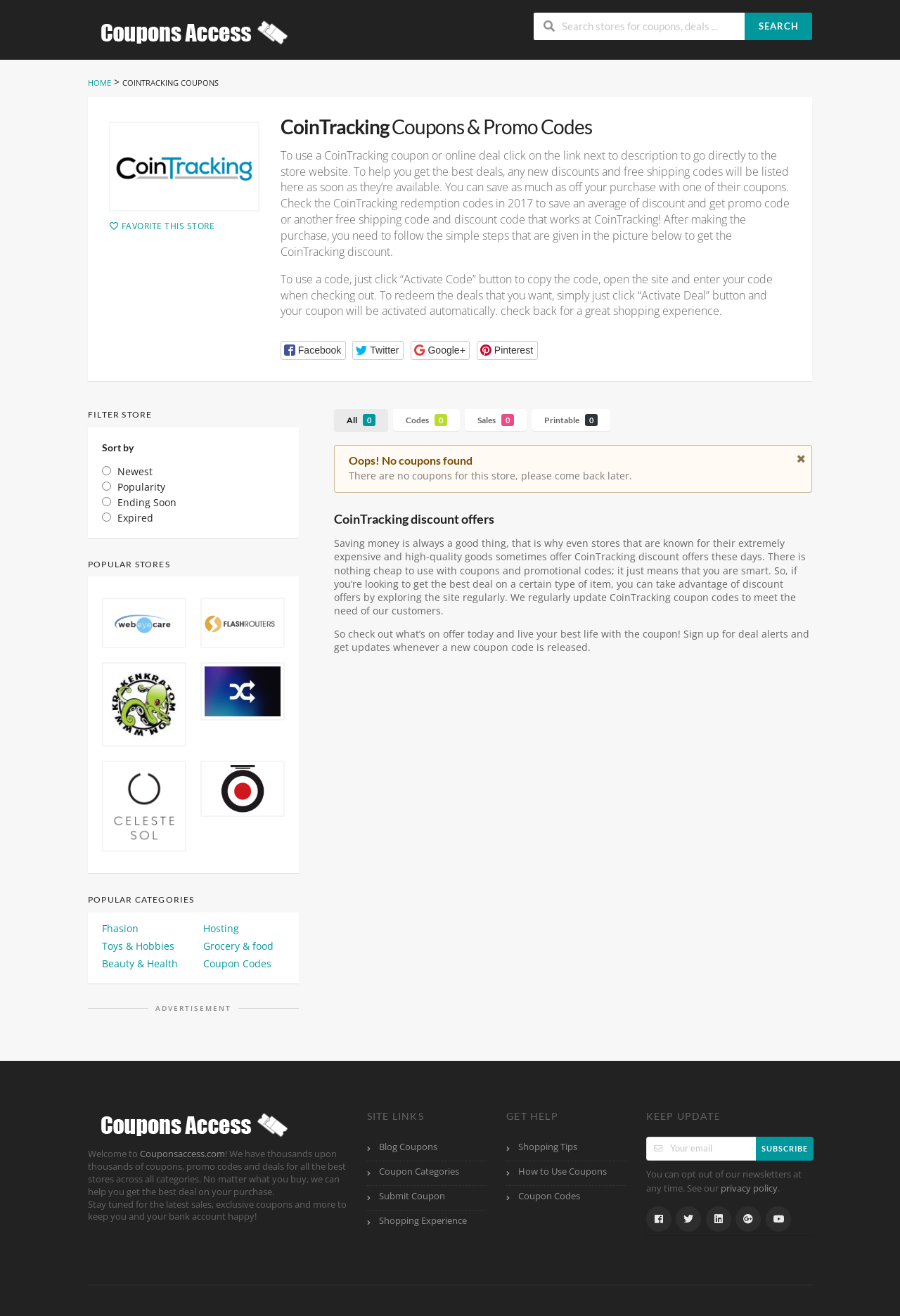What is the benefit of using CoinTracking coupons?
Use the image to give a comprehensive and detailed response to the question.

By using CoinTracking coupons, users can save a significant amount of money on their purchases, with the potential to save as much as off their purchase, making it a smart and cost-effective way to shop.